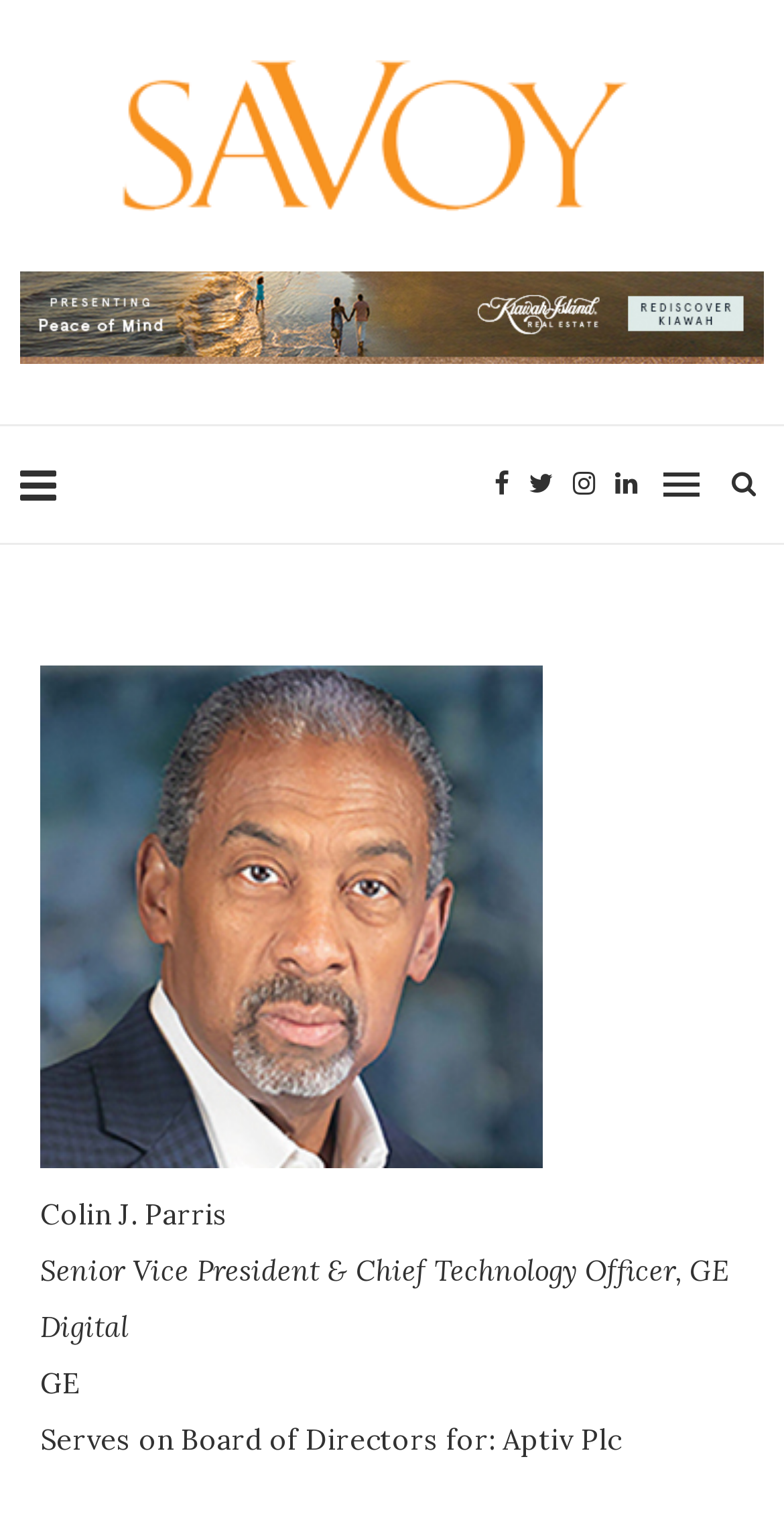Describe in detail what you see on the webpage.

The webpage is about Colin J. Parris, a Senior Vice President and Chief Technology Officer at GE Digital. At the top of the page, there is a logo of Savoy, which is a link, accompanied by another image link on the right side. Below these images, there is a section with five social media icons, including Facebook, Twitter, LinkedIn, and two others, aligned horizontally.

On the left side of the page, there is a large image that takes up most of the vertical space. To the right of the image, there is a section with three lines of text. The first line displays Colin J. Parris' name, the second line shows his title and company, and the third line mentions that he serves on the Board of Directors for Aptiv Plc.